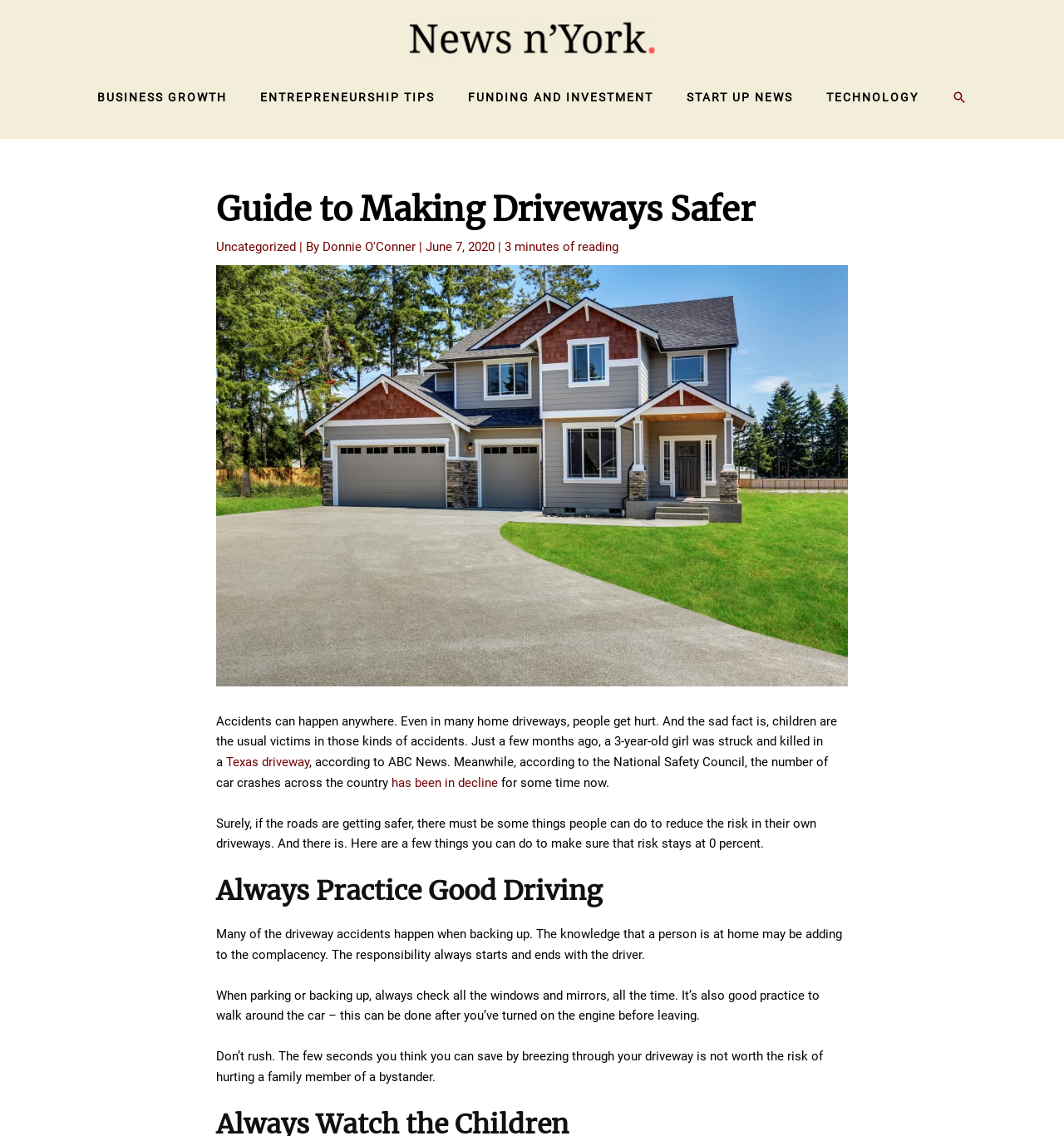What is the advice given to reduce driveway accidents?
Using the information from the image, provide a comprehensive answer to the question.

The article advises readers to always practice good driving, such as checking all windows and mirrors, walking around the car, and not rushing, in order to reduce the risk of driveway accidents.